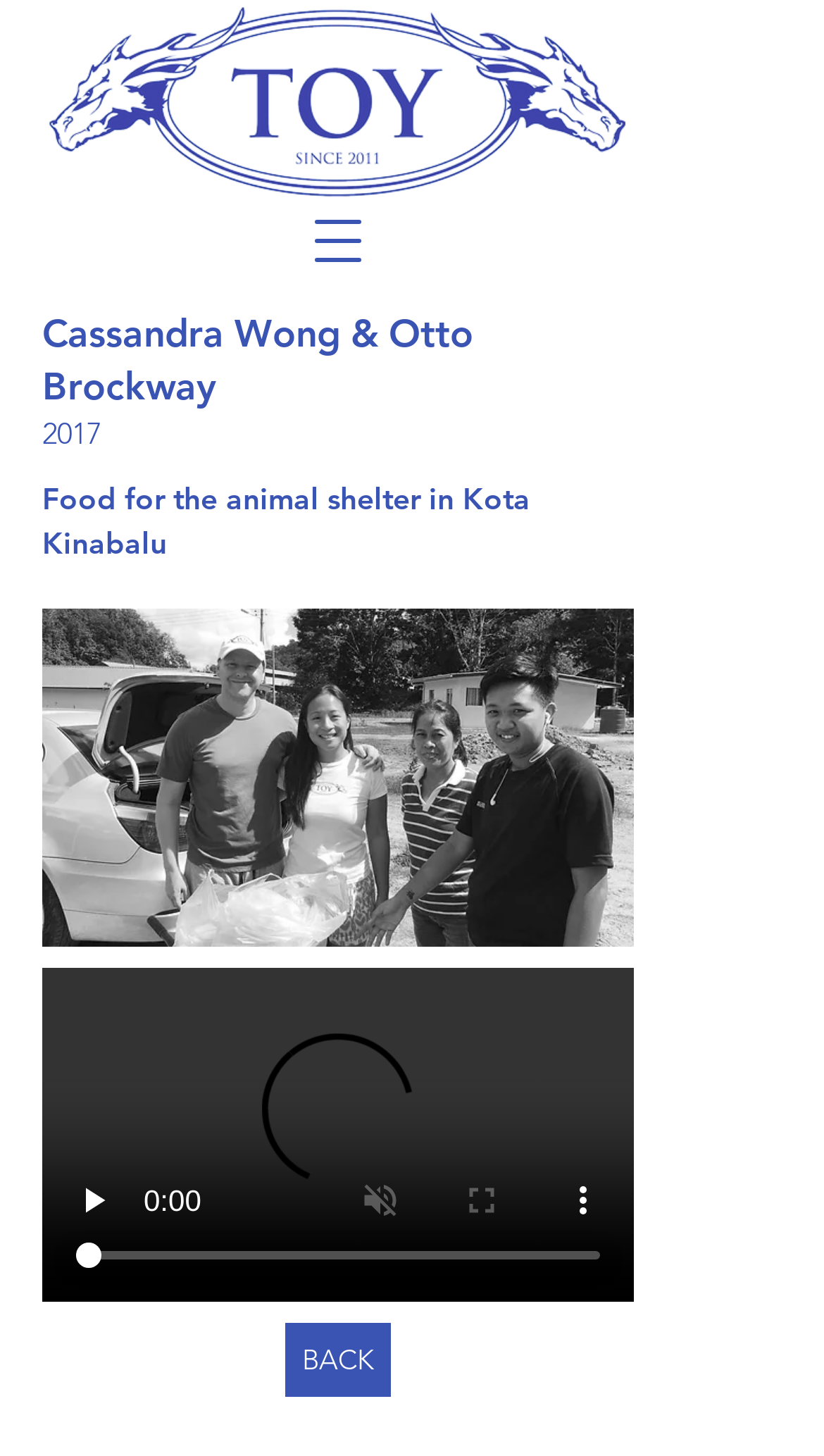What is the purpose of the food mentioned on the webpage?
Answer the question with a single word or phrase derived from the image.

For the animal shelter